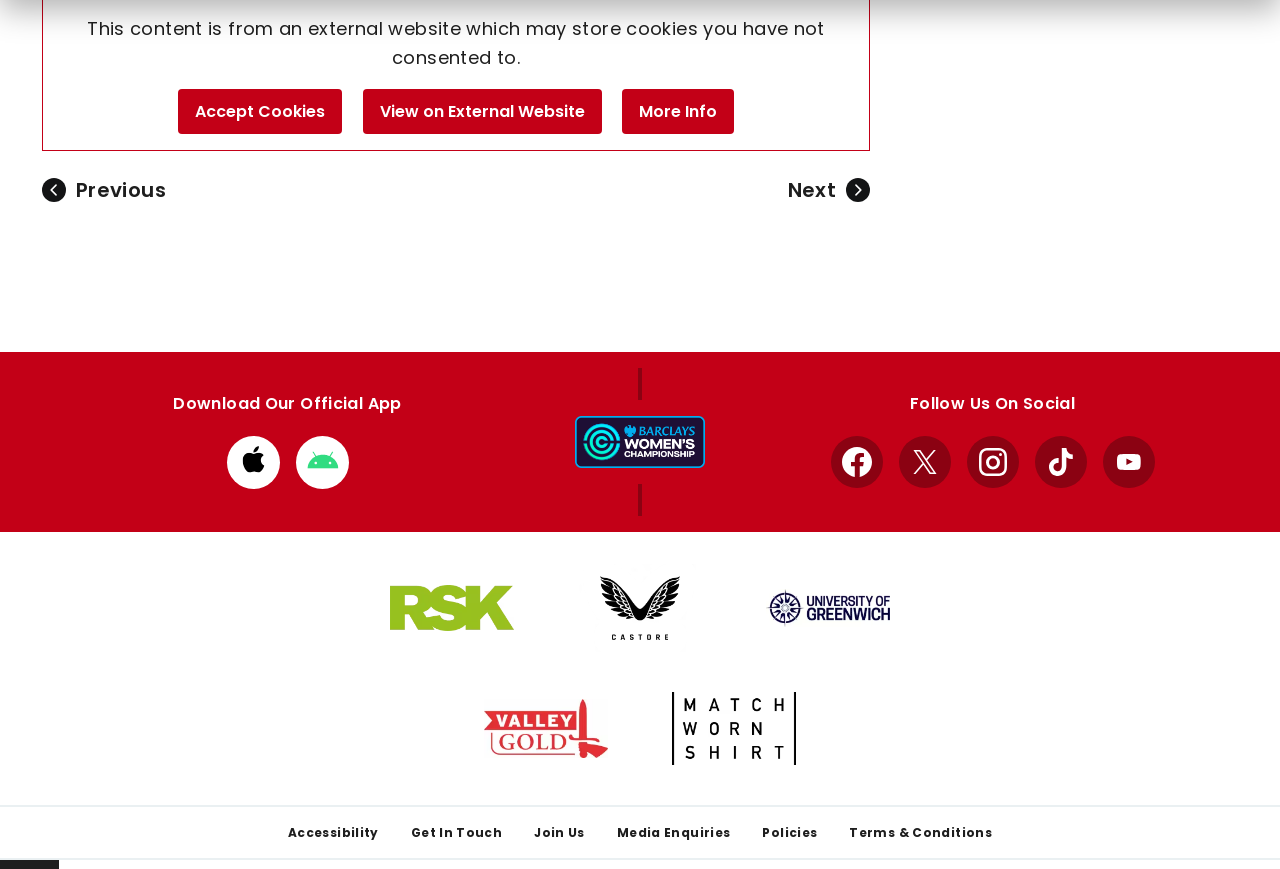What is the theme of the image with the 'Barclays Womens Championship' text?
Examine the screenshot and reply with a single word or phrase.

Sports